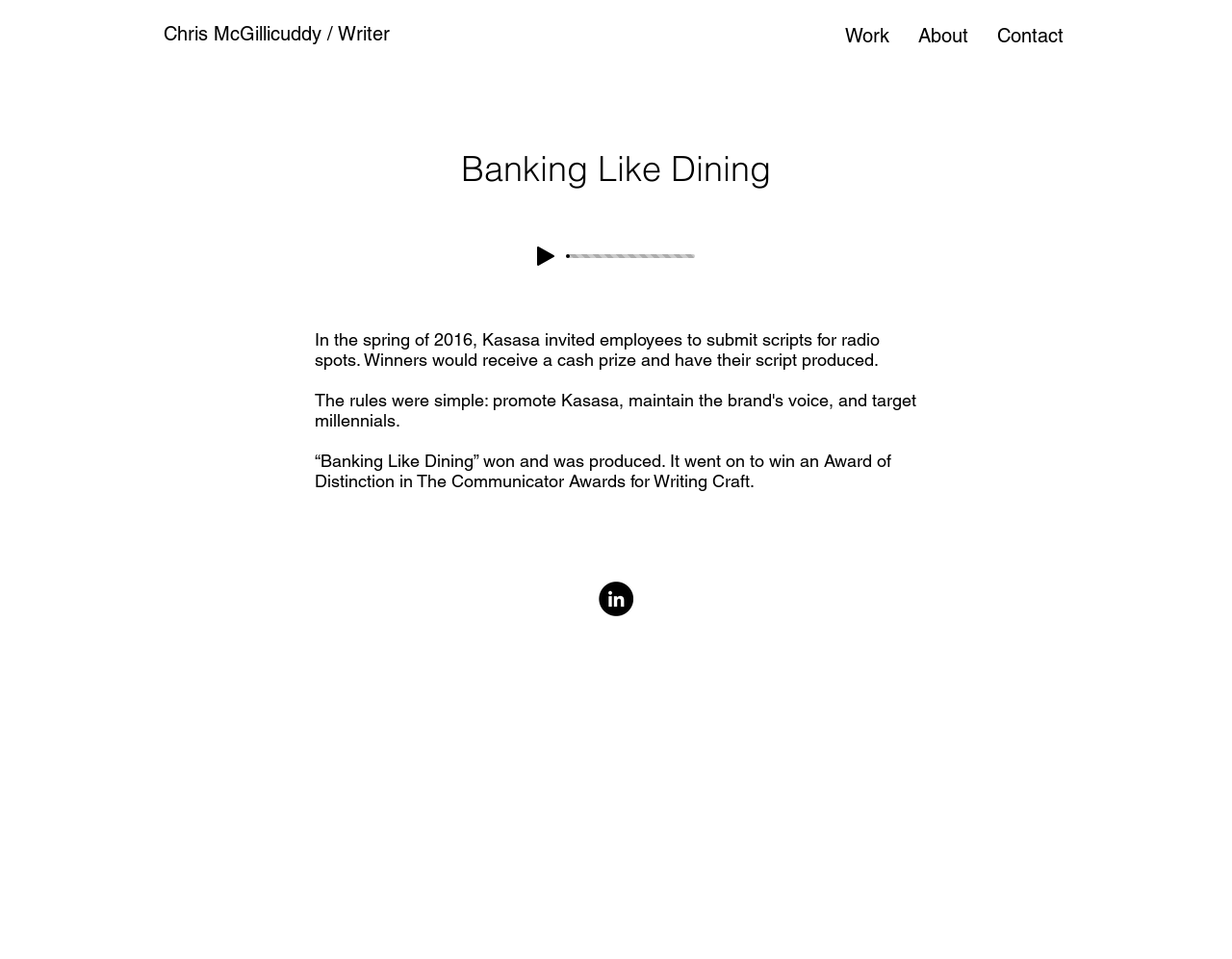Use a single word or phrase to answer the question:
What award did the script 'Banking Like Dining' win?

Award of Distinction in The Communicator Awards